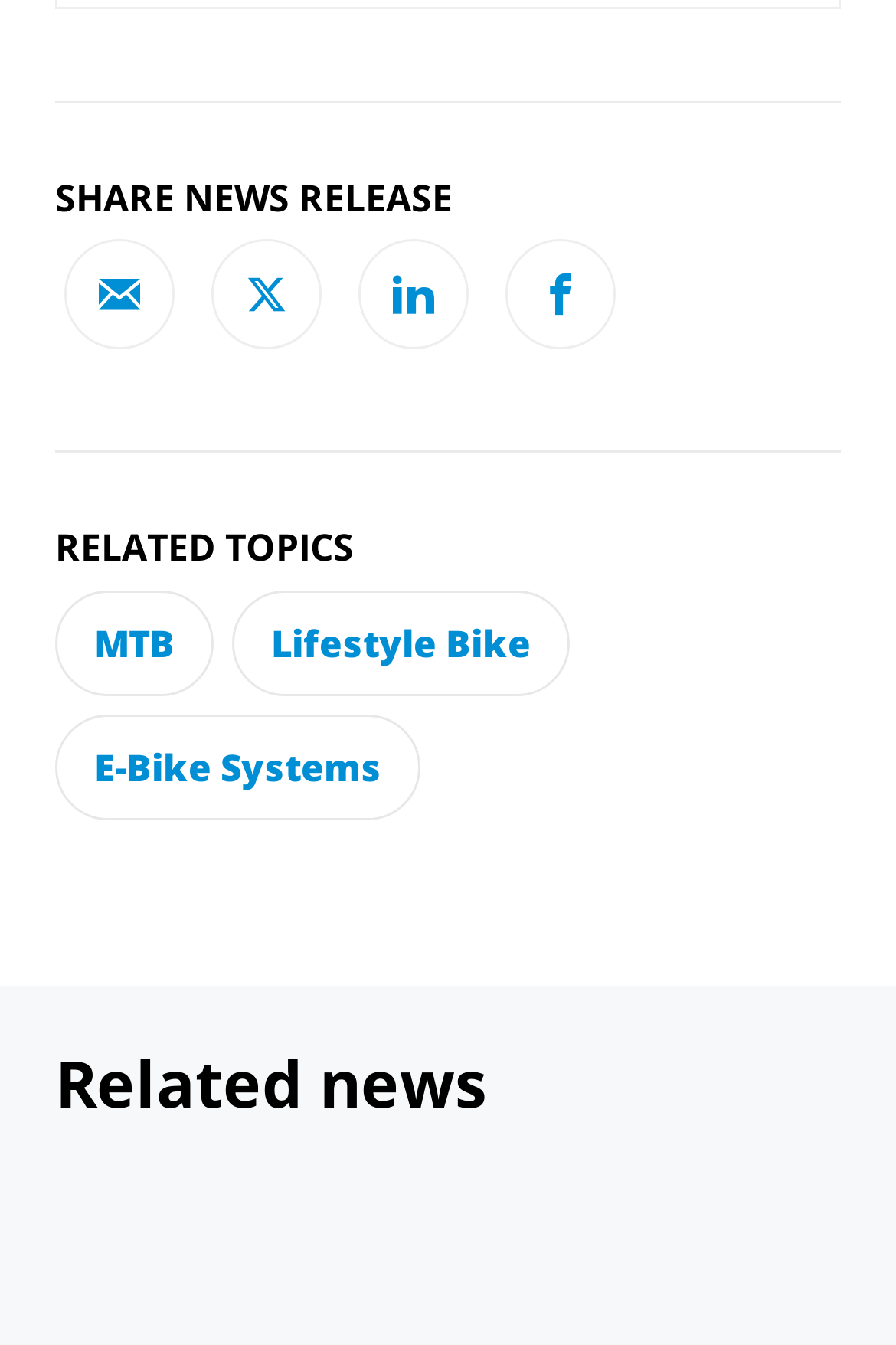Specify the bounding box coordinates (top-left x, top-left y, bottom-right x, bottom-right y) of the UI element in the screenshot that matches this description: Lifestyle Bike

[0.259, 0.438, 0.636, 0.517]